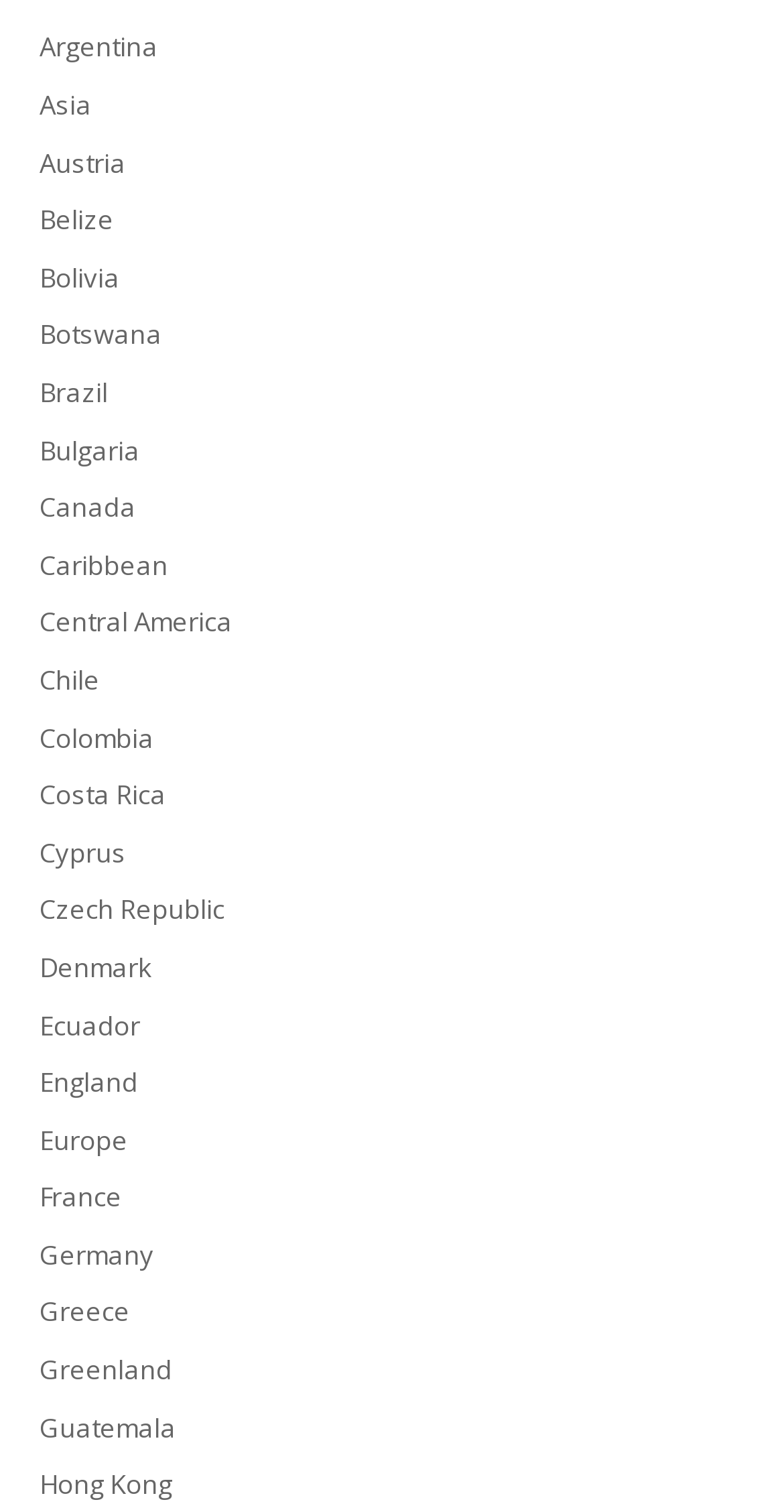What region is listed below 'Asia'?
Please provide a single word or phrase answer based on the image.

Austria